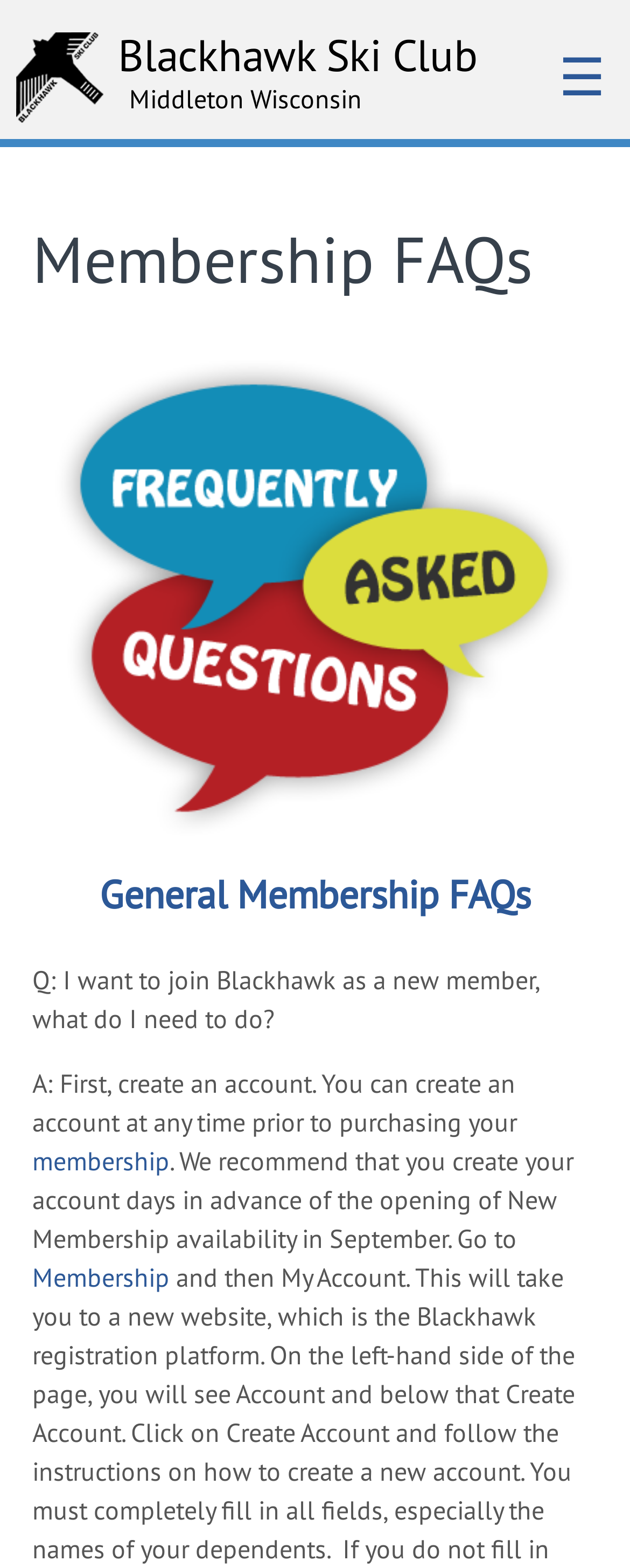Provide your answer in a single word or phrase: 
What is the first step to join Blackhawk as a new member?

Create an account